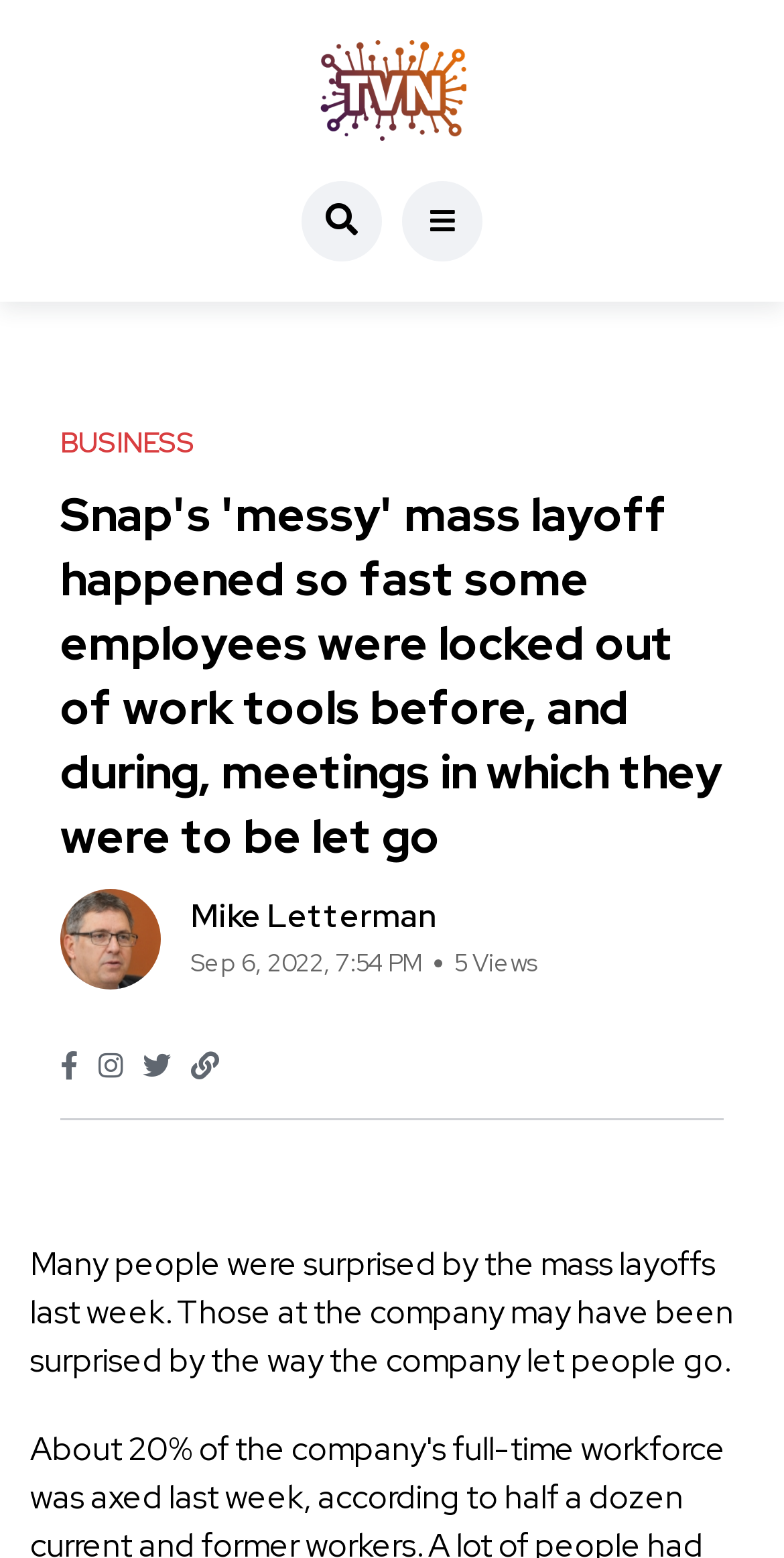Please answer the following question using a single word or phrase: 
What is the name of the author of the article?

Mike Letterman